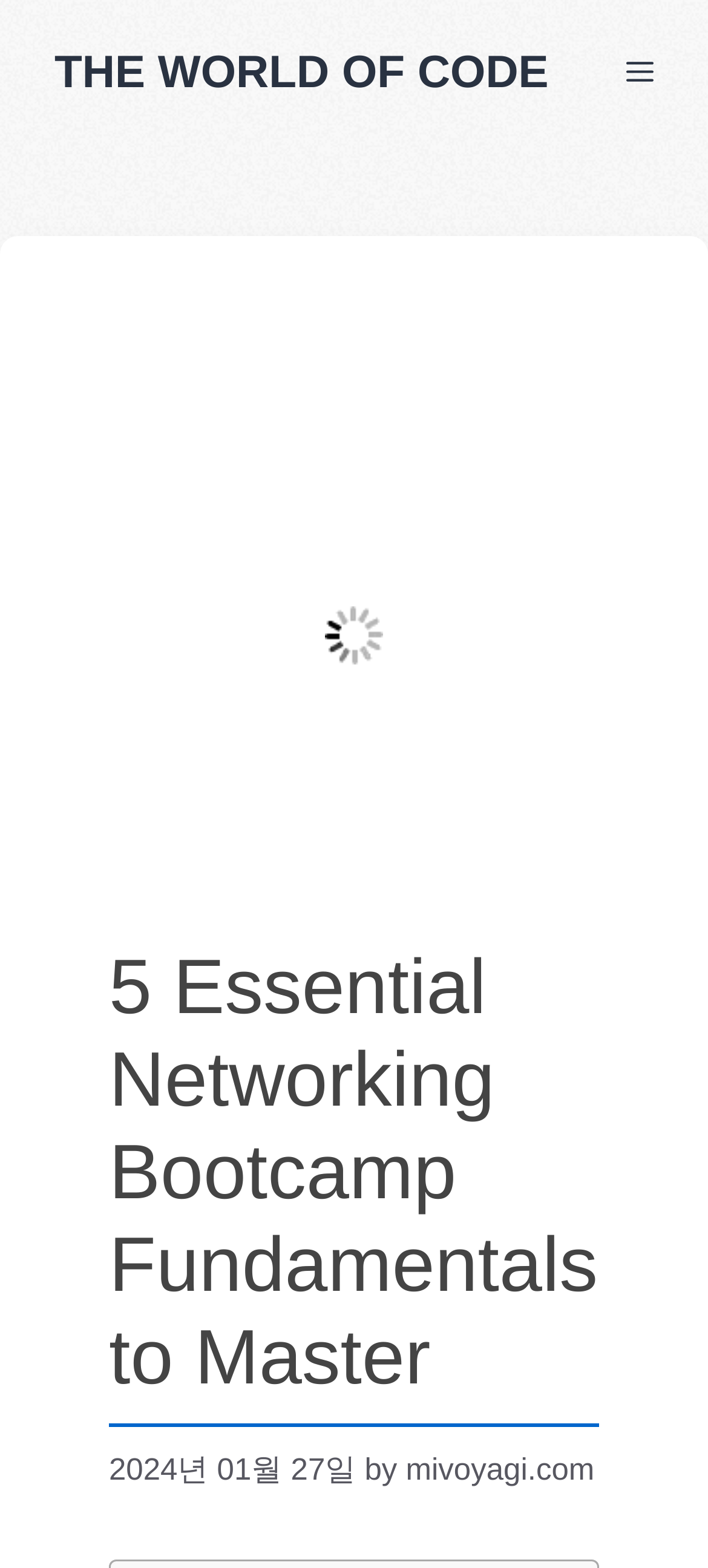Find the bounding box coordinates for the HTML element described in this sentence: "mivoyagi.com". Provide the coordinates as four float numbers between 0 and 1, in the format [left, top, right, bottom].

[0.573, 0.926, 0.84, 0.948]